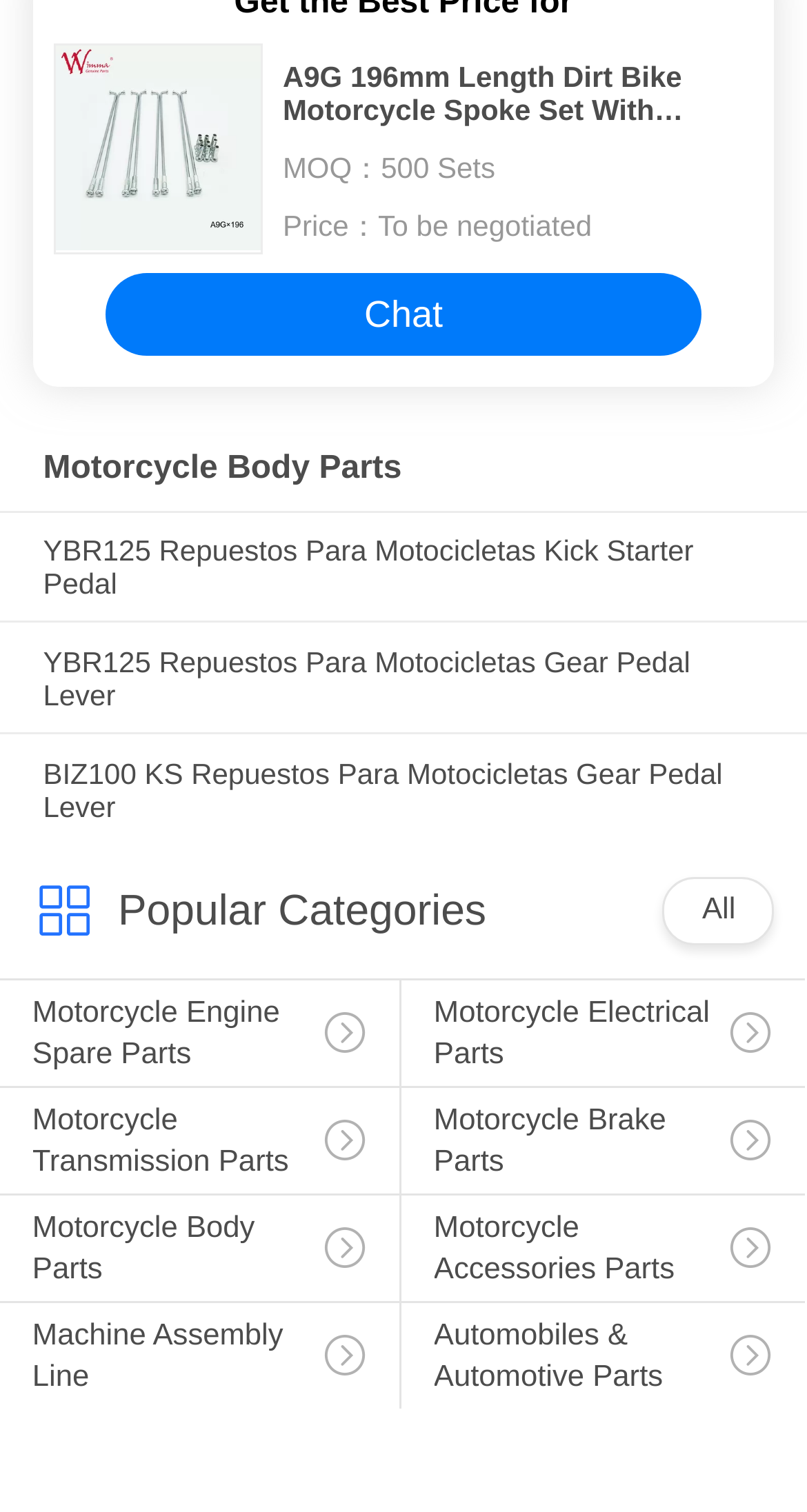Given the description: "Disclaimer", determine the bounding box coordinates of the UI element. The coordinates should be formatted as four float numbers between 0 and 1, [left, top, right, bottom].

None